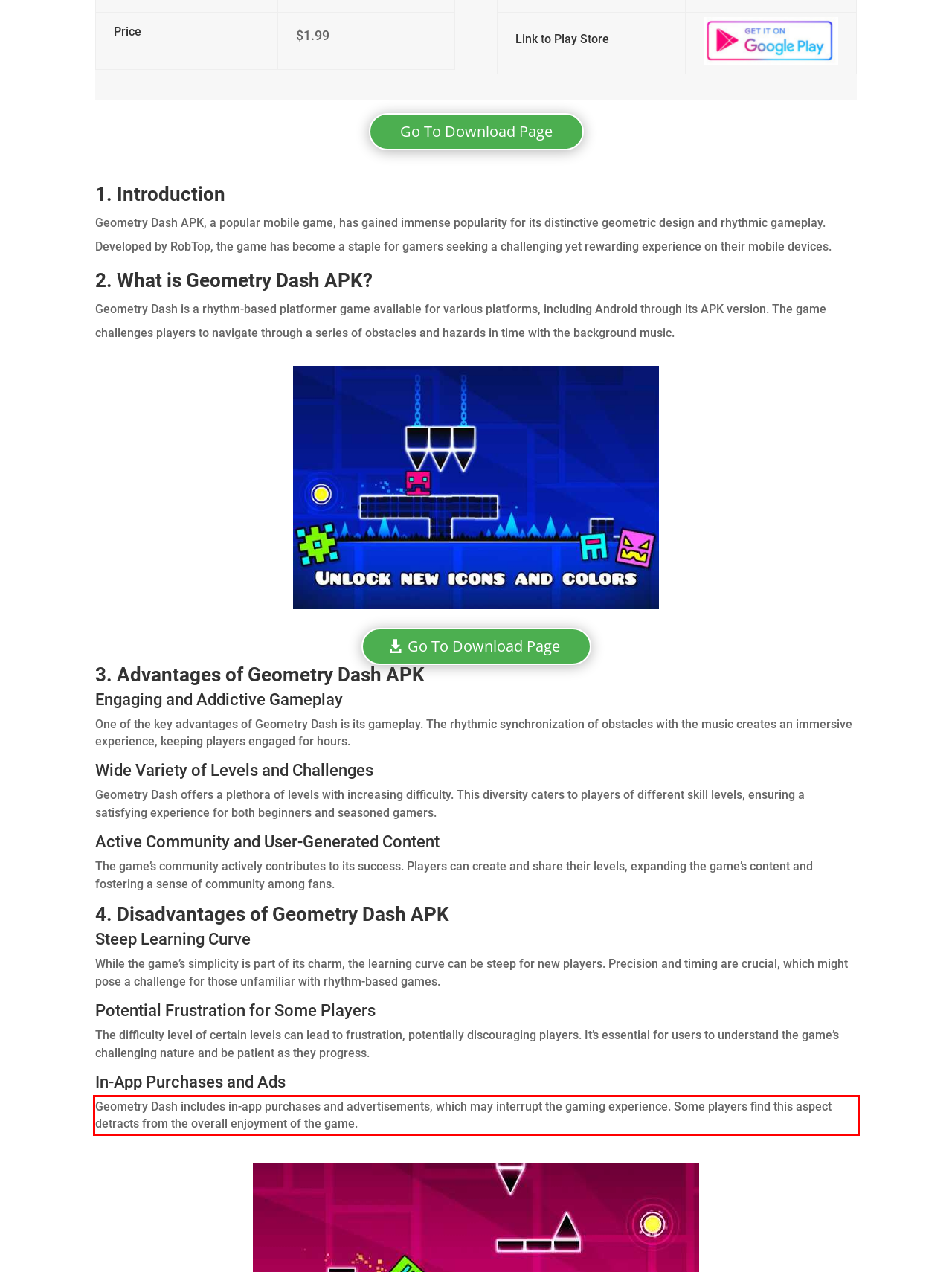Perform OCR on the text inside the red-bordered box in the provided screenshot and output the content.

Geometry Dash includes in-app purchases and advertisements, which may interrupt the gaming experience. Some players find this aspect detracts from the overall enjoyment of the game.